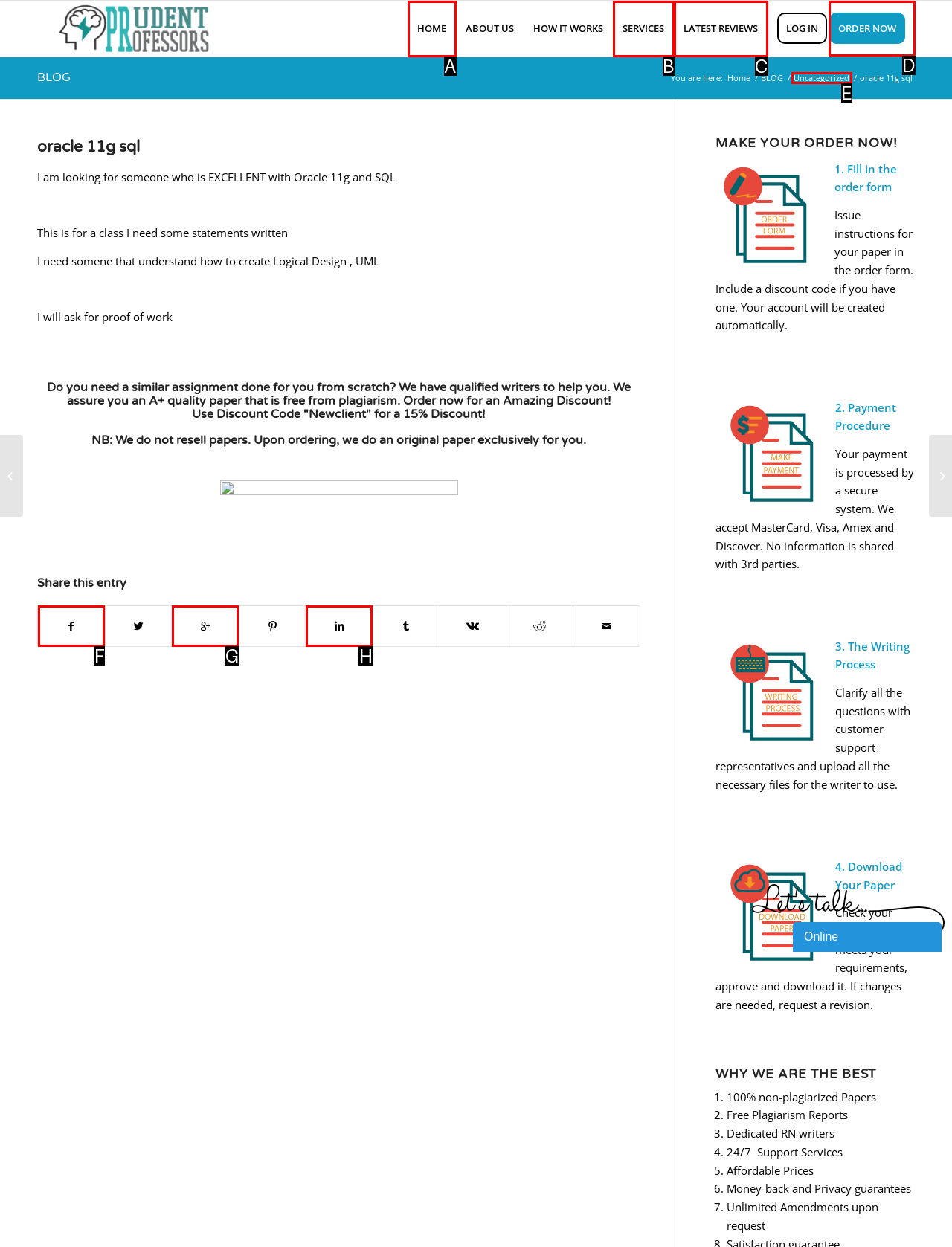Determine which HTML element should be clicked for this task: Click on the 'ORDER NOW' button
Provide the option's letter from the available choices.

D